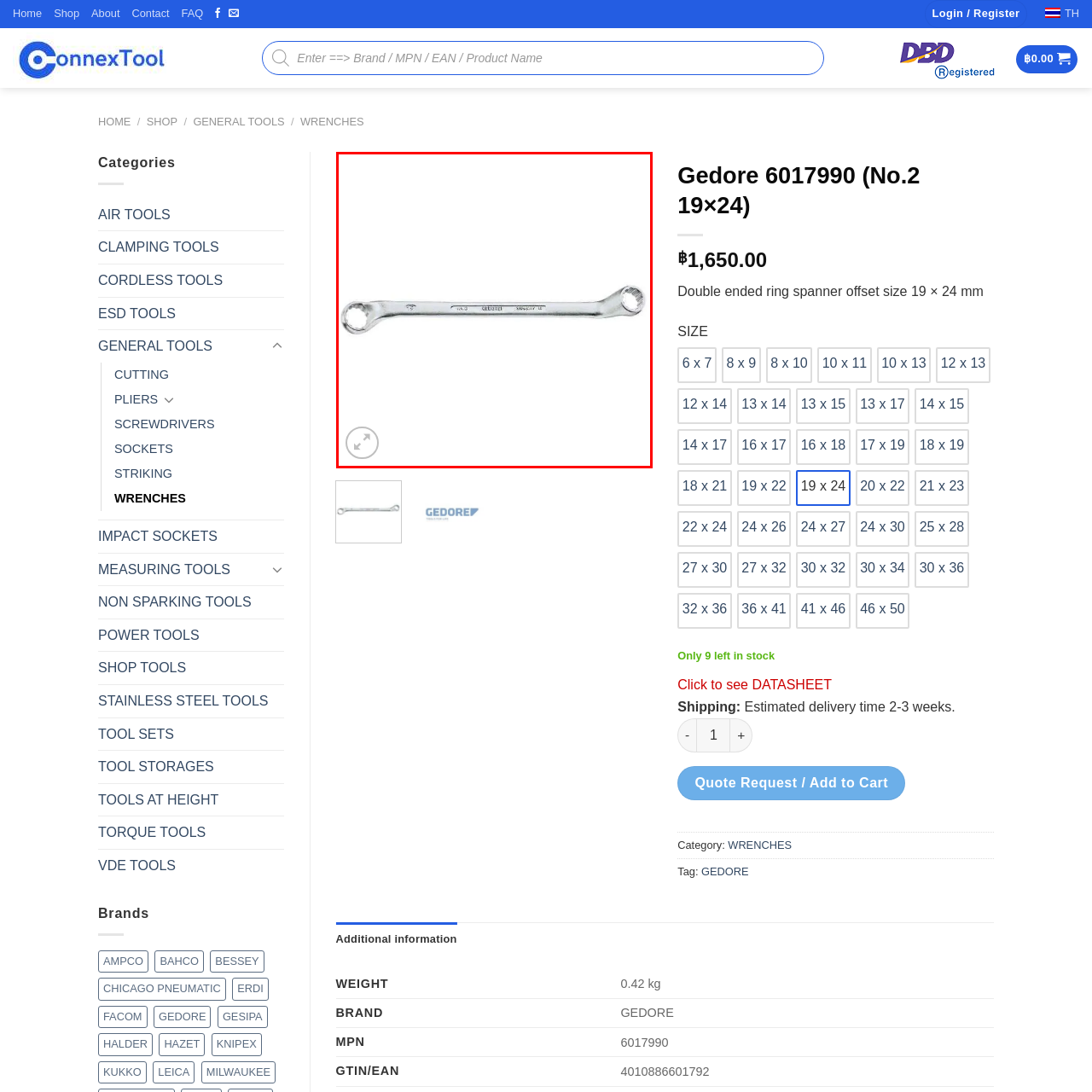Observe the image inside the red bounding box and answer briefly using a single word or phrase: What is the size of the Gedore double-ended ring spanner?

19 x 24 mm